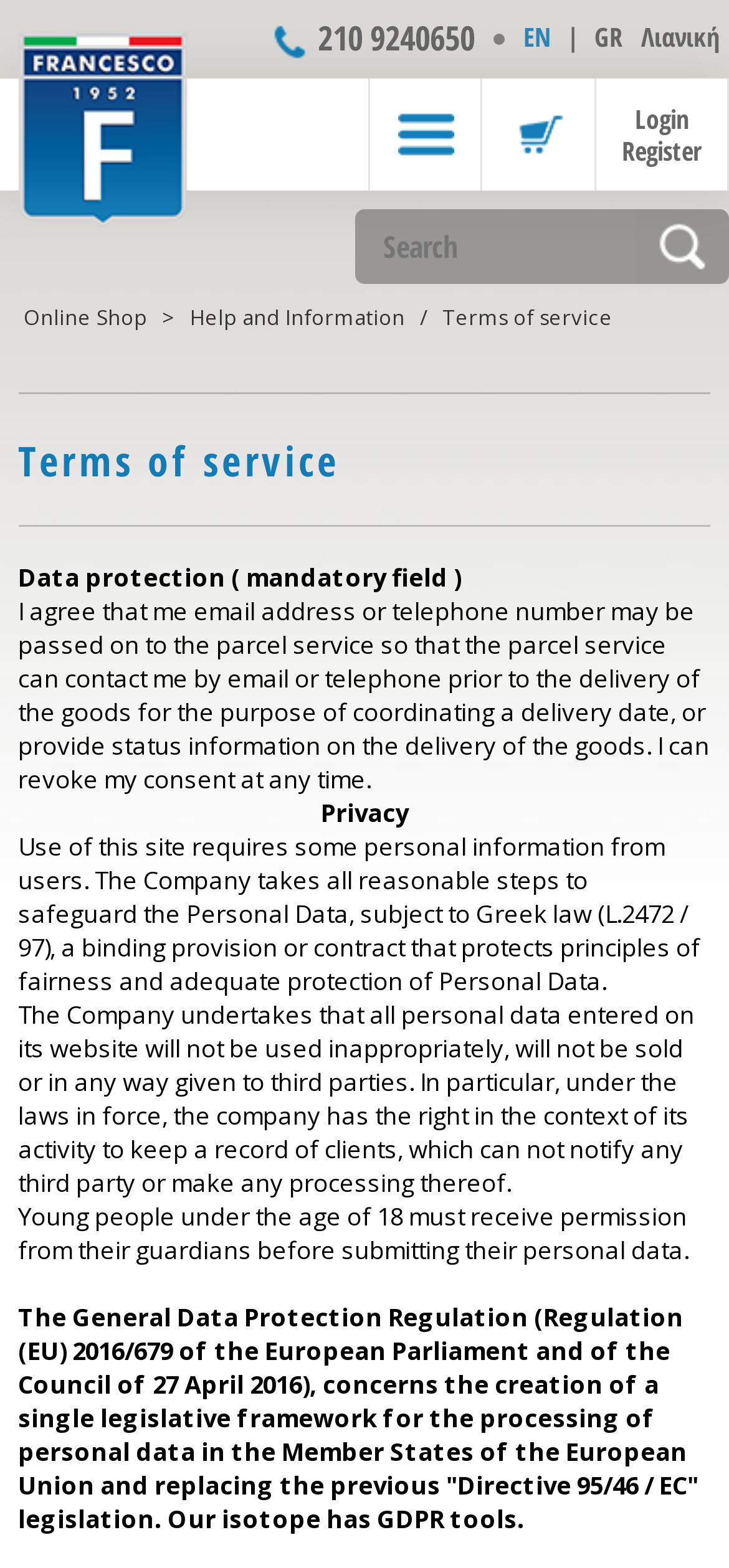Locate the bounding box coordinates of the UI element described by: "name="searchfor" placeholder="Search"". The bounding box coordinates should consist of four float numbers between 0 and 1, i.e., [left, top, right, bottom].

[0.487, 0.134, 0.872, 0.181]